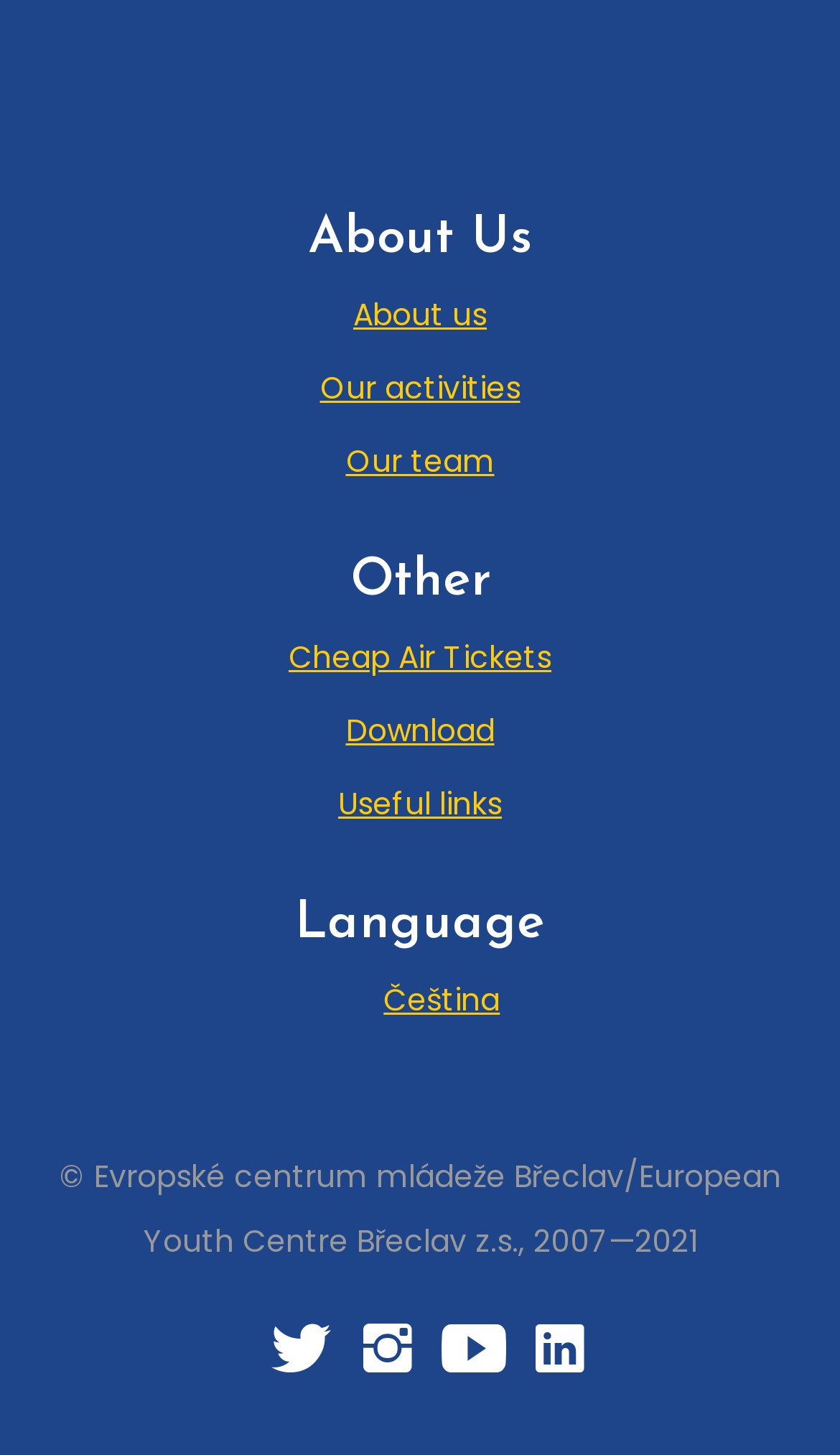Determine the bounding box coordinates of the section to be clicked to follow the instruction: "Browse November 2023". The coordinates should be given as four float numbers between 0 and 1, formatted as [left, top, right, bottom].

None